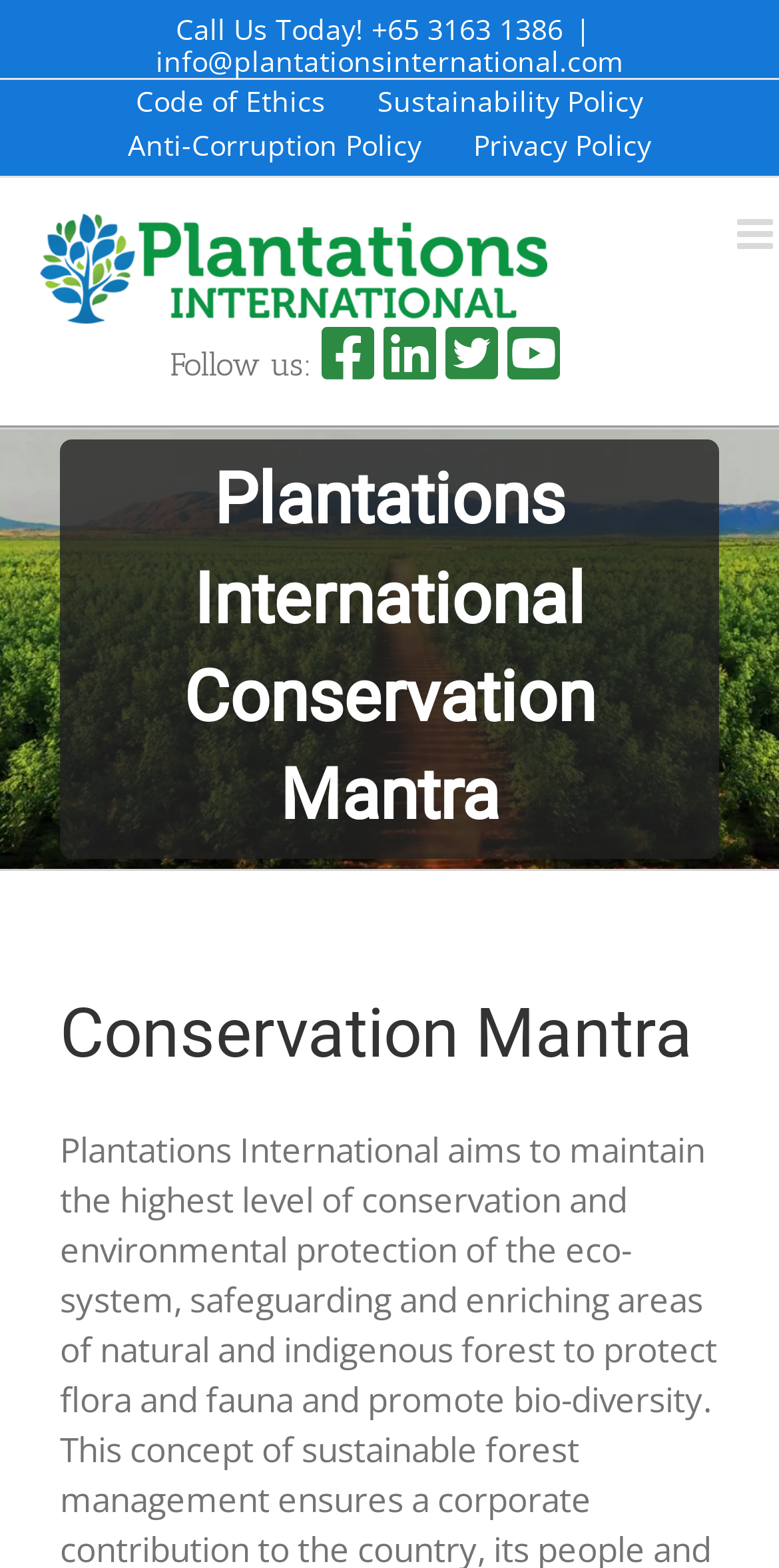How many social media links are there?
Provide an in-depth answer to the question, covering all aspects.

I counted the social media links by looking at the 'Follow us' section, where I found four links represented by icons.